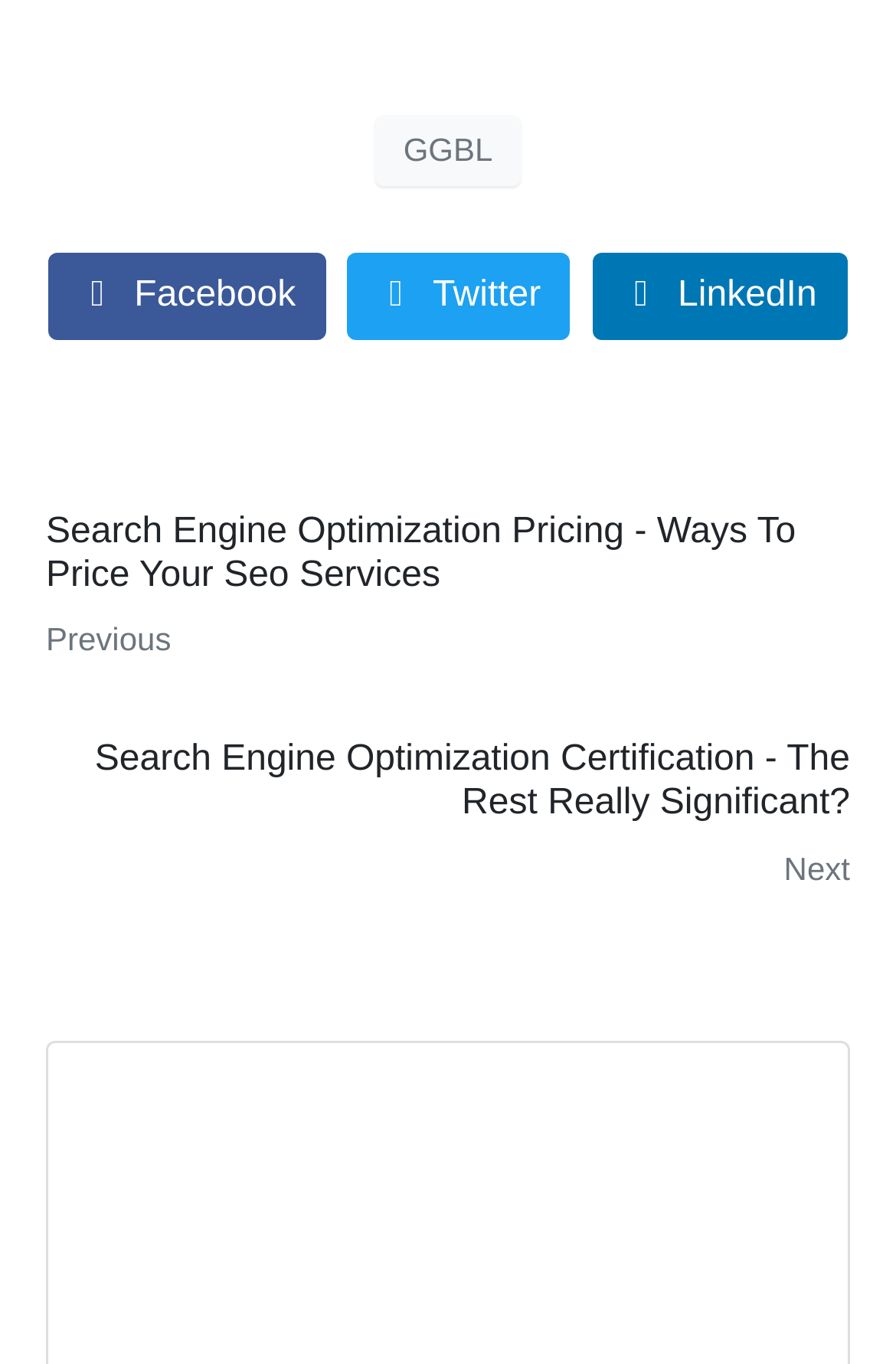Using the information in the image, give a detailed answer to the following question: What is the purpose of the links at the top?

The links at the top of the webpage, namely 'Share on Facebook', 'Share on Twitter', and 'Share on LinkedIn', suggest that the purpose of these links is to allow users to share the webpage's content on their respective social media platforms.